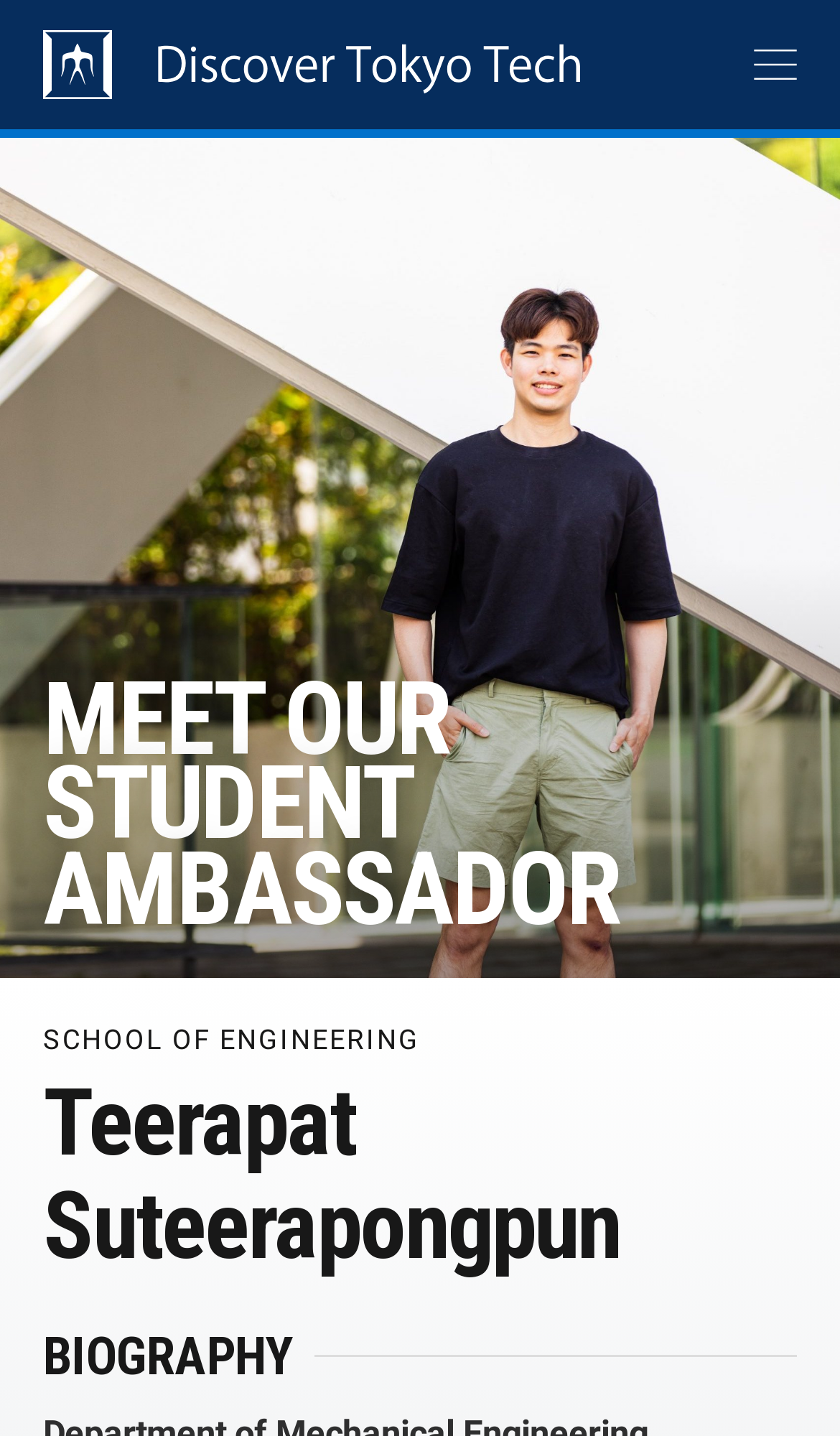Using the element description: "alt="Tokyo Tech Admissions"", determine the bounding box coordinates. The coordinates should be in the format [left, top, right, bottom], with values between 0 and 1.

[0.051, 0.015, 0.692, 0.075]